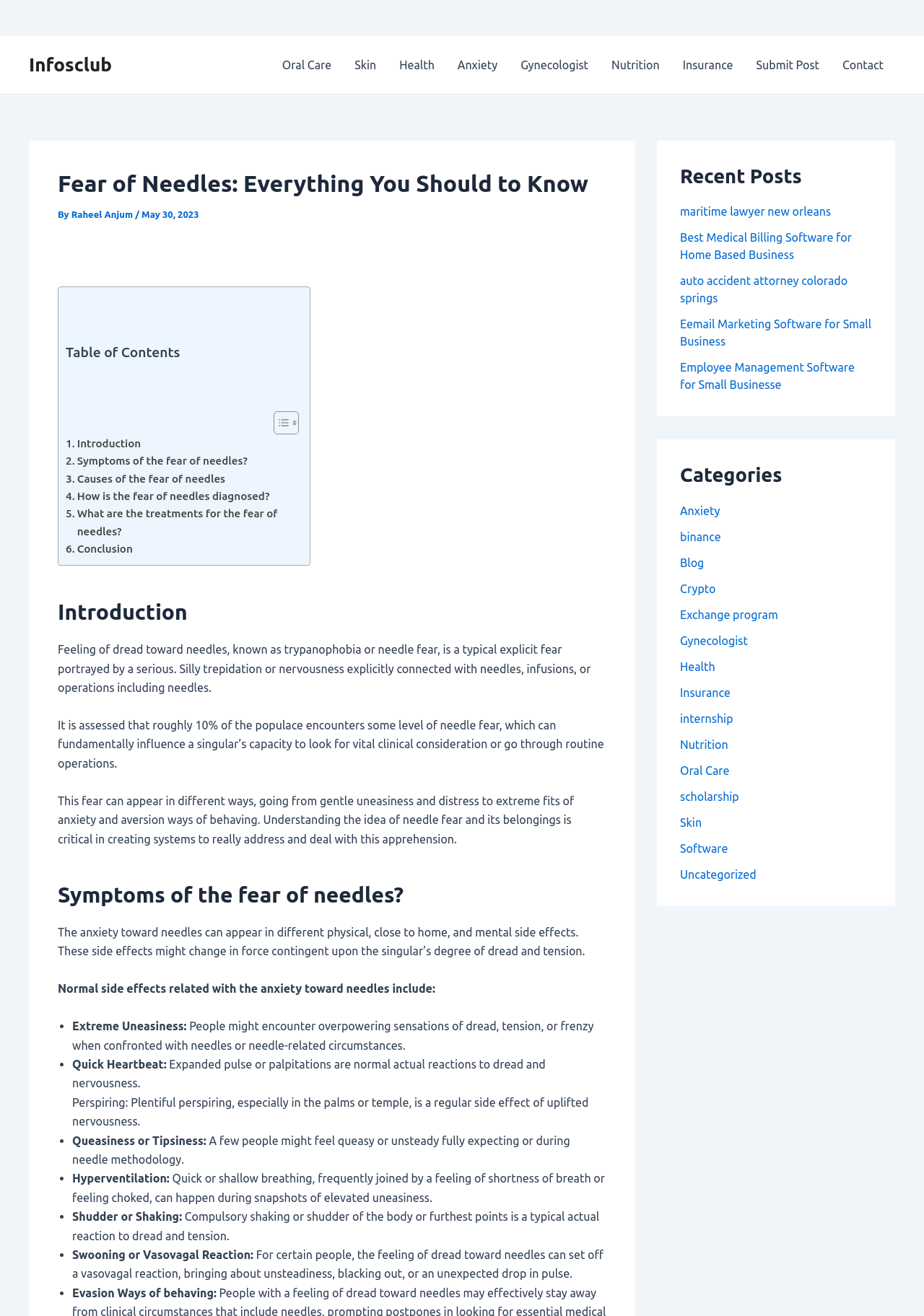Using the description: "Reversing string with COBOL", determine the UI element's bounding box coordinates. Ensure the coordinates are in the format of four float numbers between 0 and 1, i.e., [left, top, right, bottom].

None